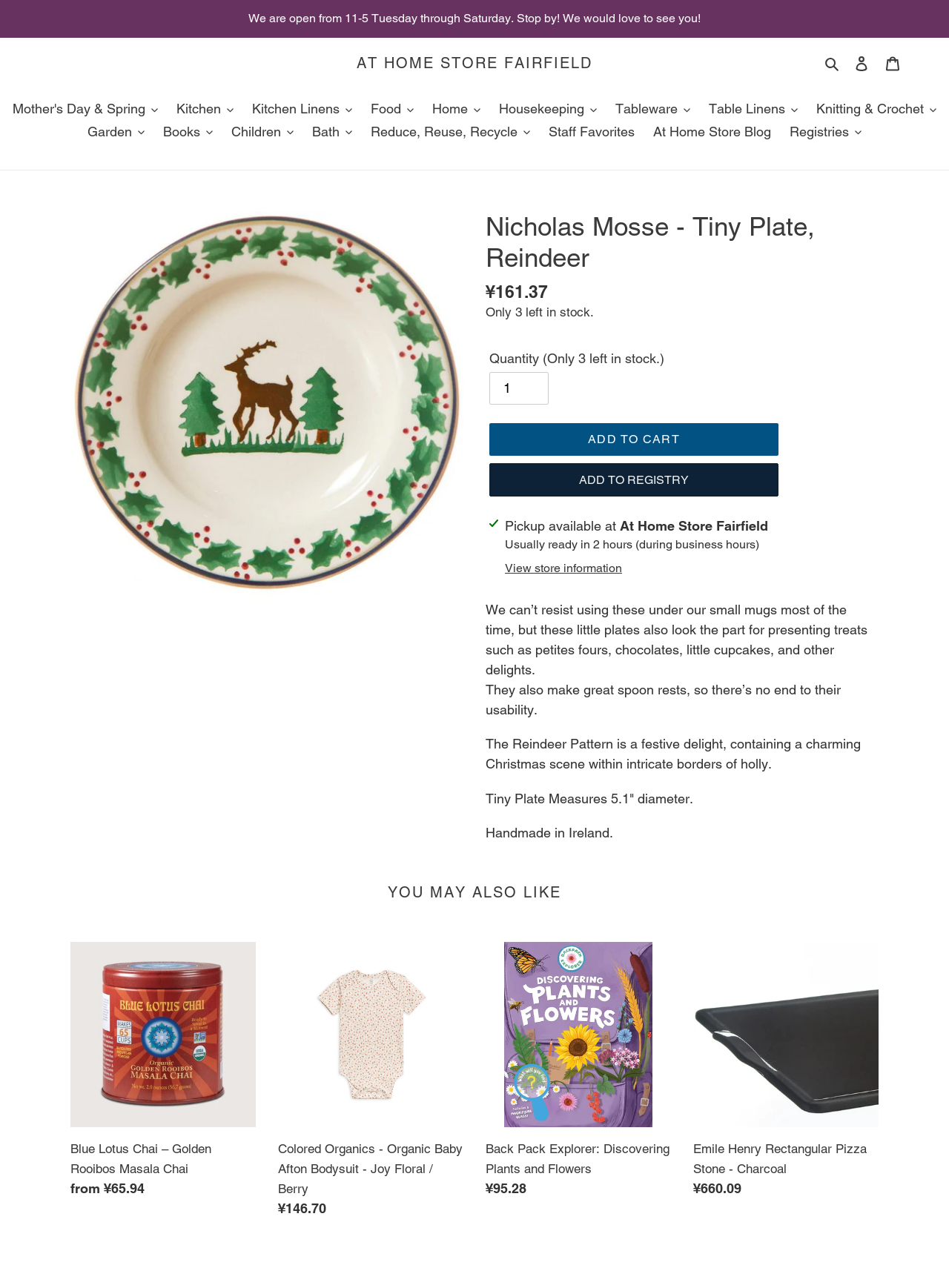Identify the bounding box coordinates necessary to click and complete the given instruction: "Add to cart".

[0.516, 0.328, 0.82, 0.354]